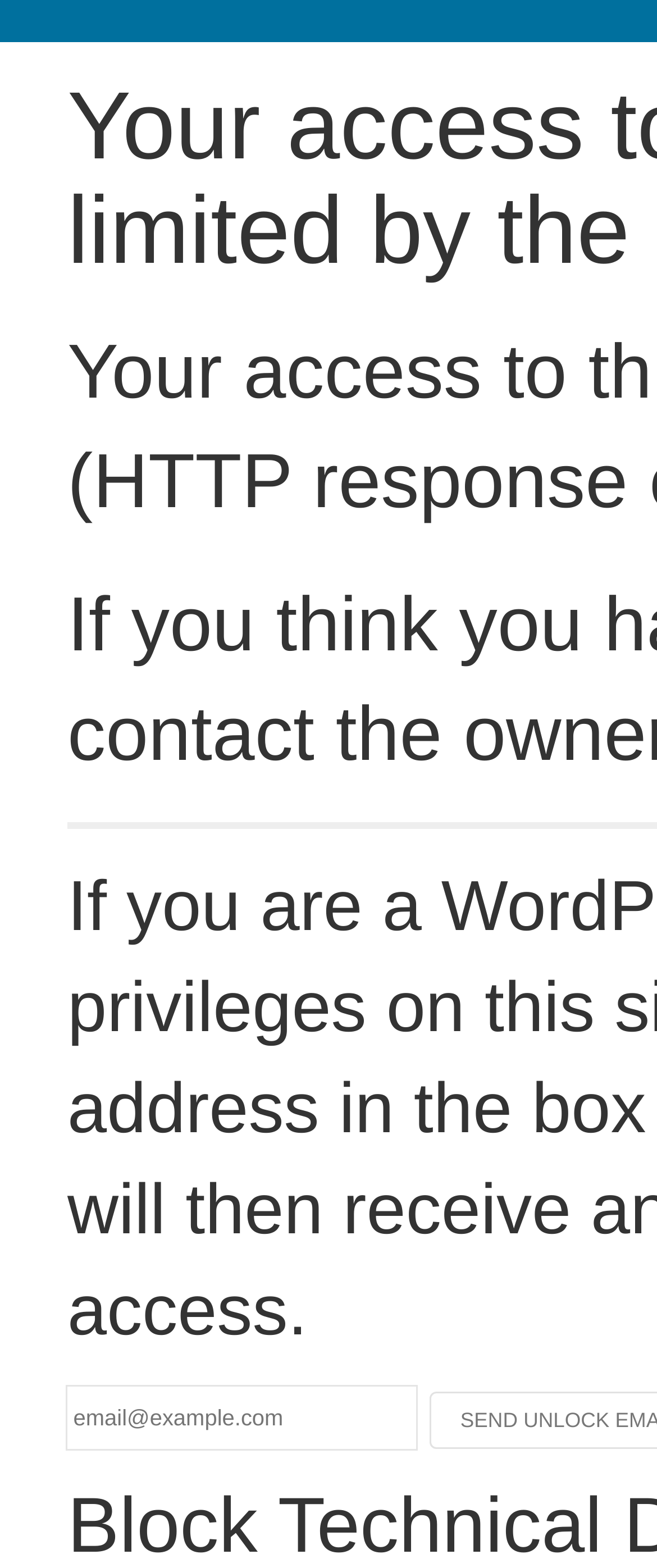Identify and provide the bounding box coordinates of the UI element described: "name="email" placeholder="email@example.com"". The coordinates should be formatted as [left, top, right, bottom], with each number being a float between 0 and 1.

[0.103, 0.885, 0.633, 0.925]